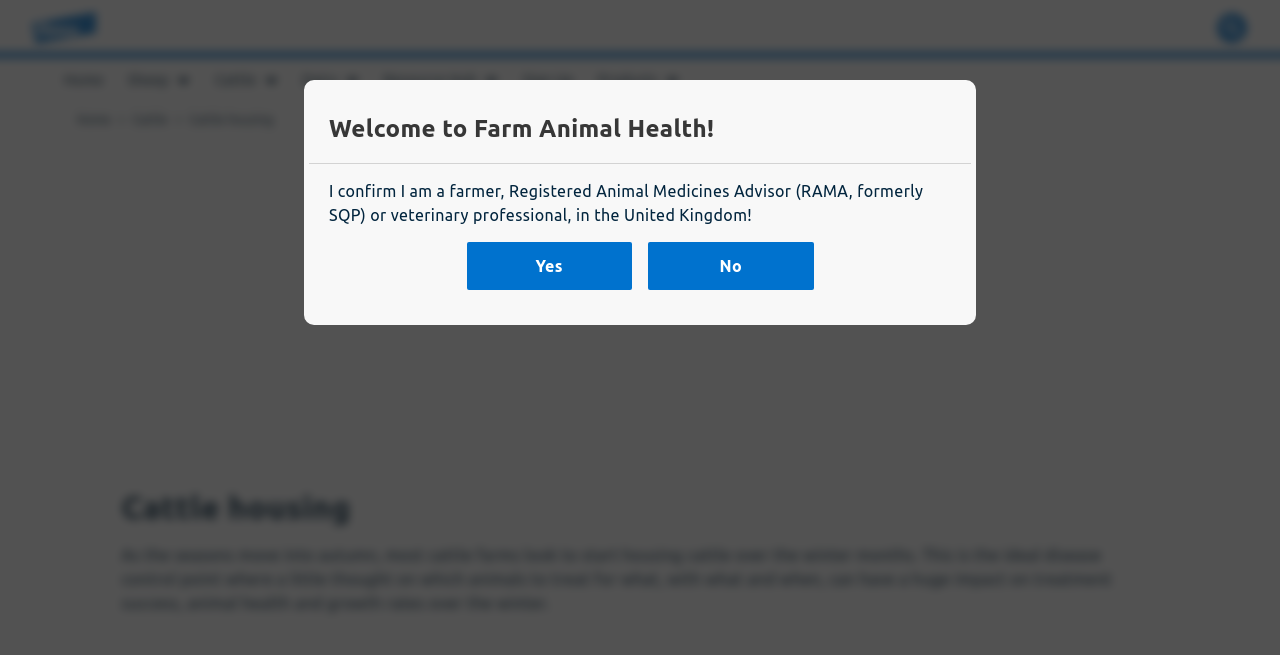Describe all the significant parts and information present on the webpage.

The webpage is about cattle housing advice, specifically focusing on treating roundworms, liver fluke, and ectoparasites during winter housing. At the top left corner, there is an Elanco logo, accompanied by a search button at the top right corner. Below the logo, there is a main navigation menu with links to different sections, including Home, Sheep, Cattle, Dairy, Resource Hub, and Products. Each of these links has a dropdown submenu with additional links.

Below the navigation menu, there is a breadcrumb navigation section, showing the current page's location in the website's hierarchy. The breadcrumb trail starts with Home, followed by Cattle, and then Cattle housing.

The main content of the page is divided into two sections. The top section features an image of housed cattle, with a heading "Cattle housing" above it. The image takes up most of the page's width, spanning from the left edge to the right edge.

The bottom section contains a block of text, which discusses the importance of disease control during cattle housing. The text explains that autumn is the ideal time to start housing cattle, and that proper treatment can have a significant impact on animal health and growth rates over the winter.

There are two buttons at the top of the page, "Yes" and "No", which are likely related to a confirmation or agreement to access the website's content. Additionally, there is a welcome message and a statement confirming the user's profession as a farmer, Registered Animal Medicines Advisor (RAMA), or veterinary professional in the United Kingdom.